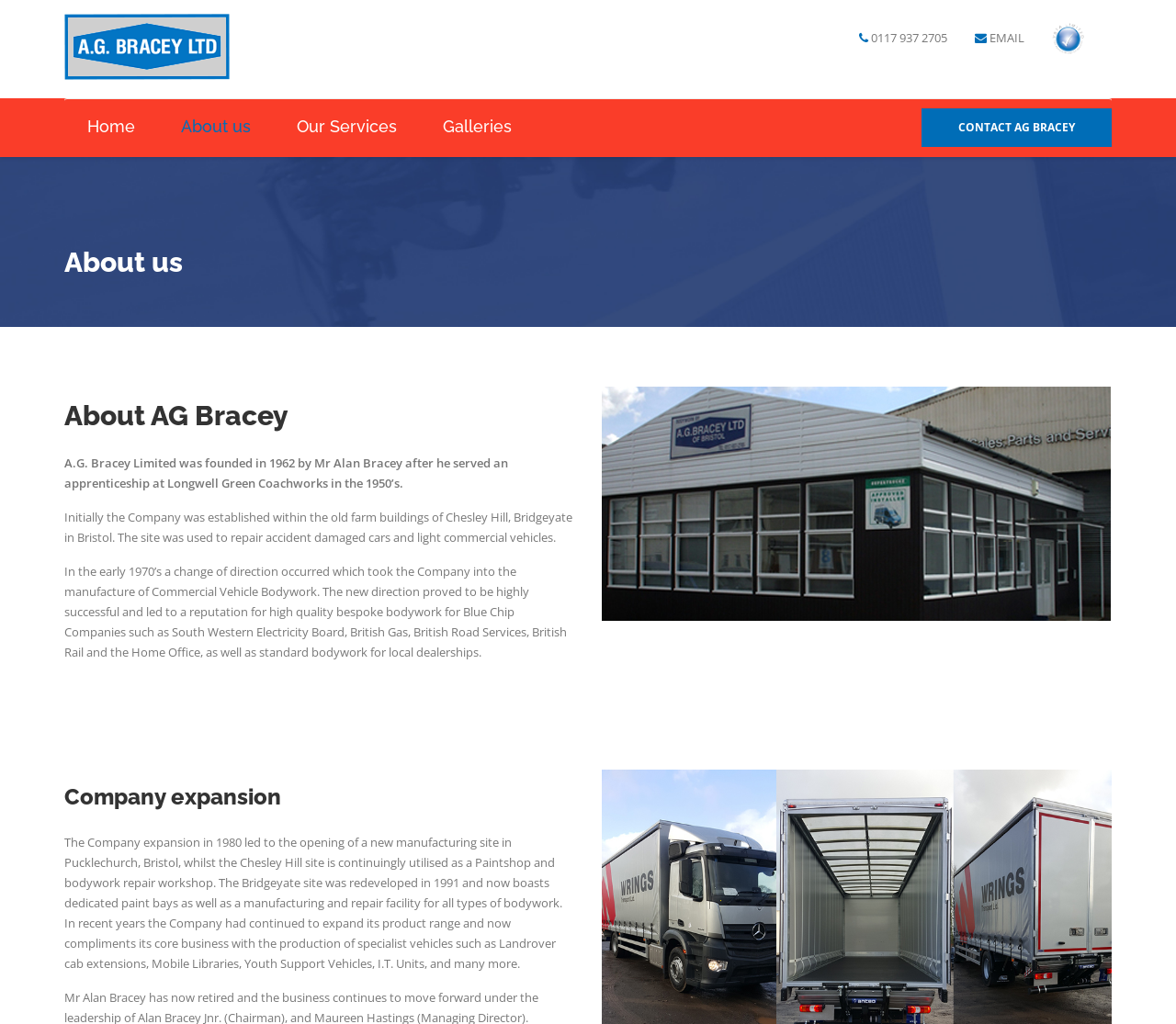Answer with a single word or phrase: 
What is the company's phone number?

0117 937 2705